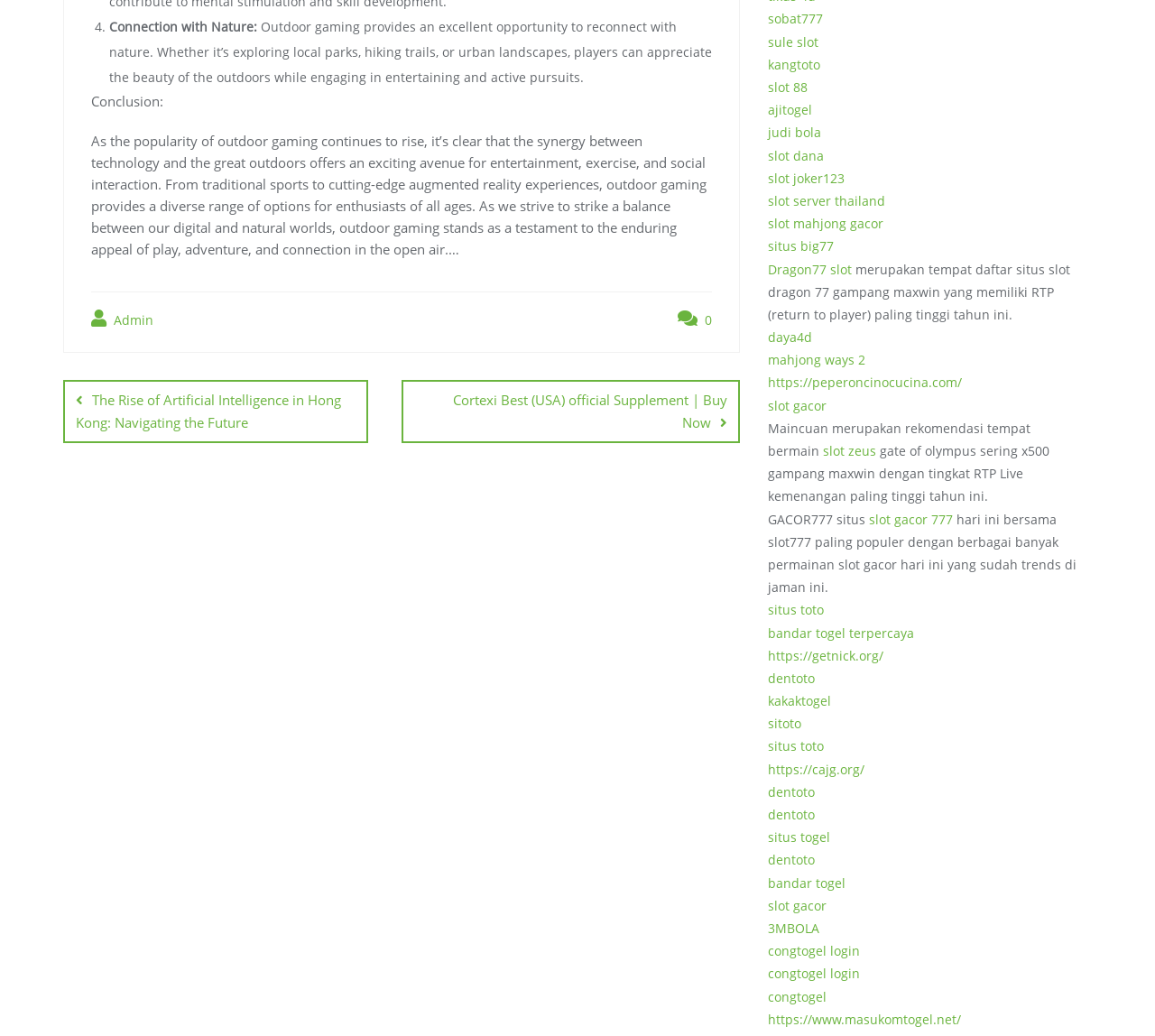How many links are there in the webpage?
Examine the image and give a concise answer in one word or a short phrase.

More than 30